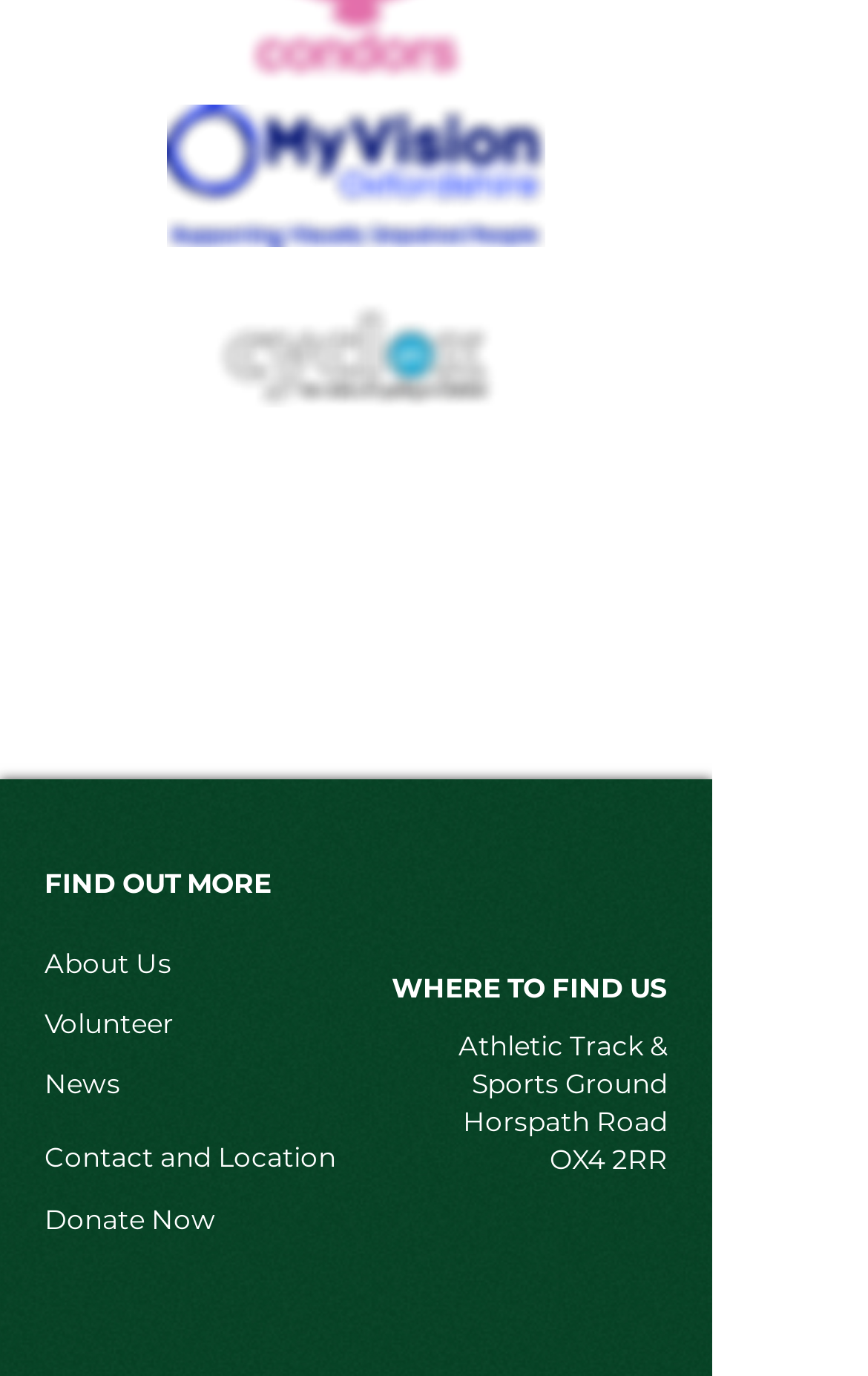Provide a brief response to the question below using one word or phrase:
What is the purpose of the 'Donate Now' button?

To donate